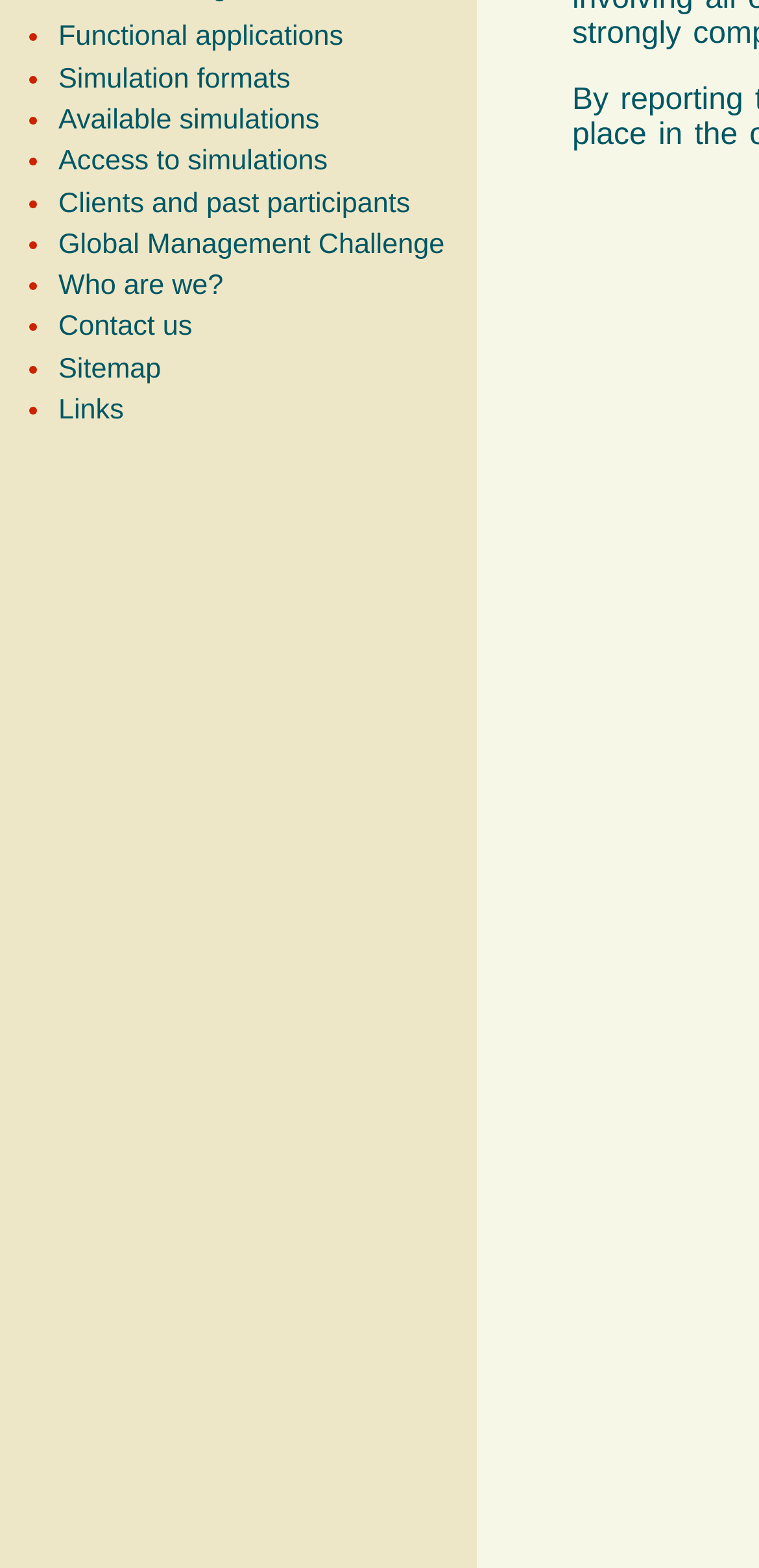Using the webpage screenshot, find the UI element described by Contact us. Provide the bounding box coordinates in the format (top-left x, top-left y, bottom-right x, bottom-right y), ensuring all values are floating point numbers between 0 and 1.

[0.077, 0.199, 0.253, 0.219]